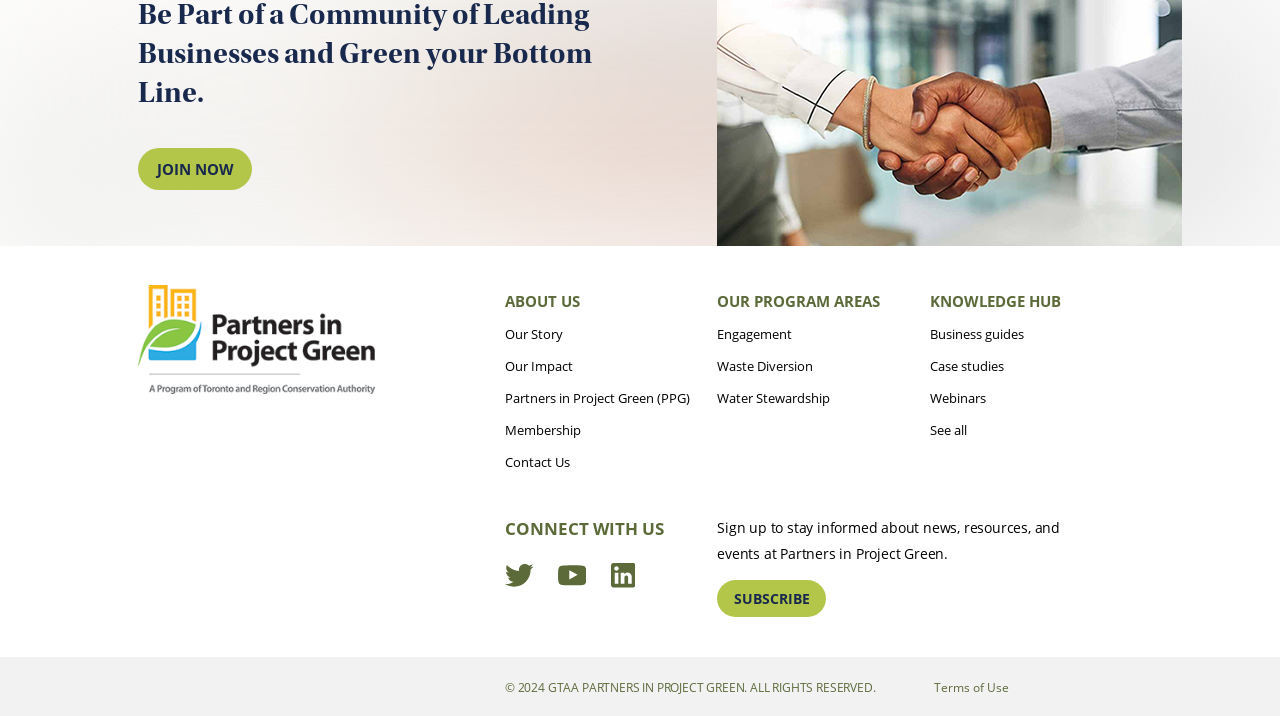Answer the question below with a single word or a brief phrase: 
How many program areas are listed in the footer menu?

3